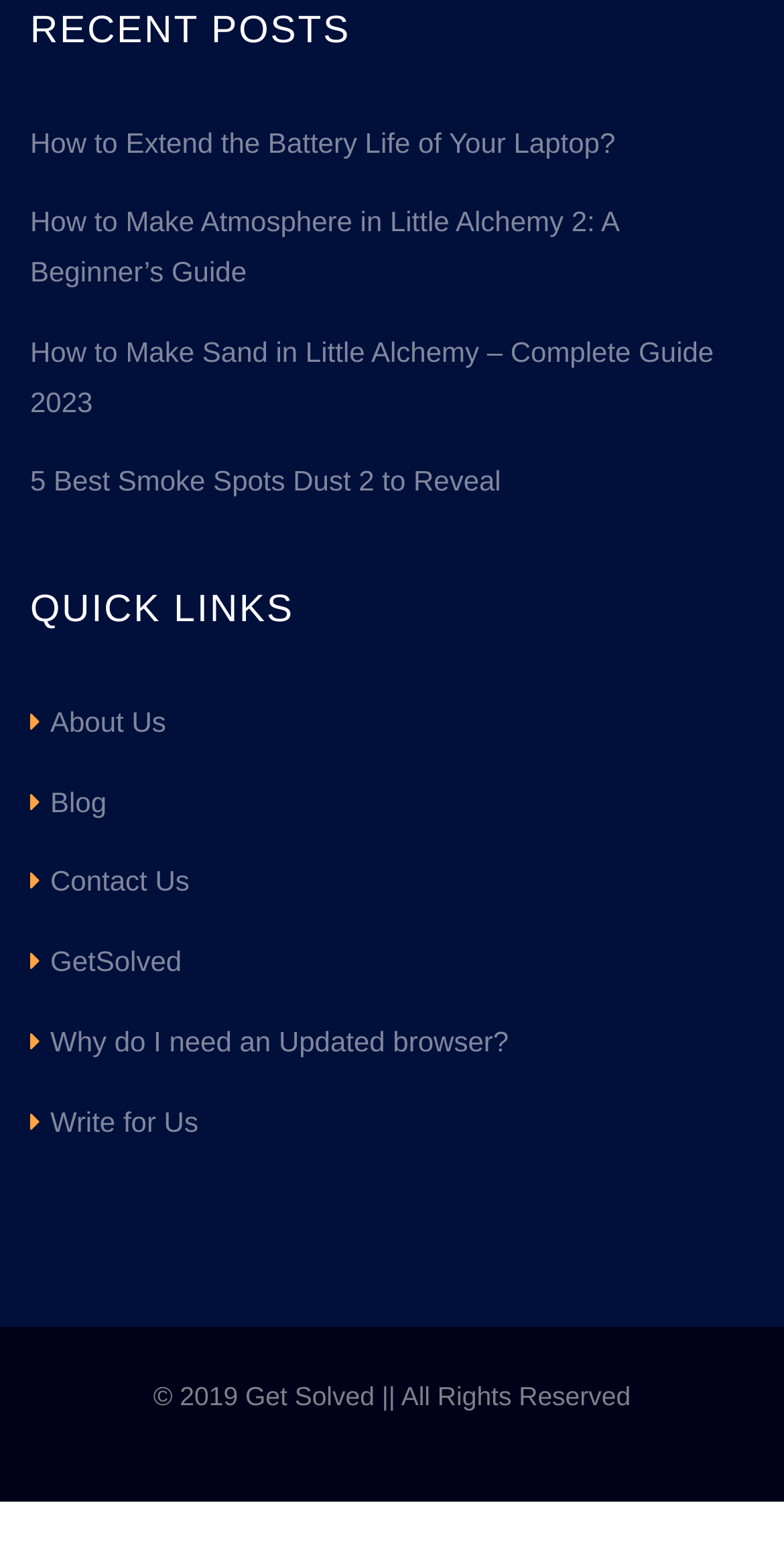What year is the copyright for? Using the information from the screenshot, answer with a single word or phrase.

2019